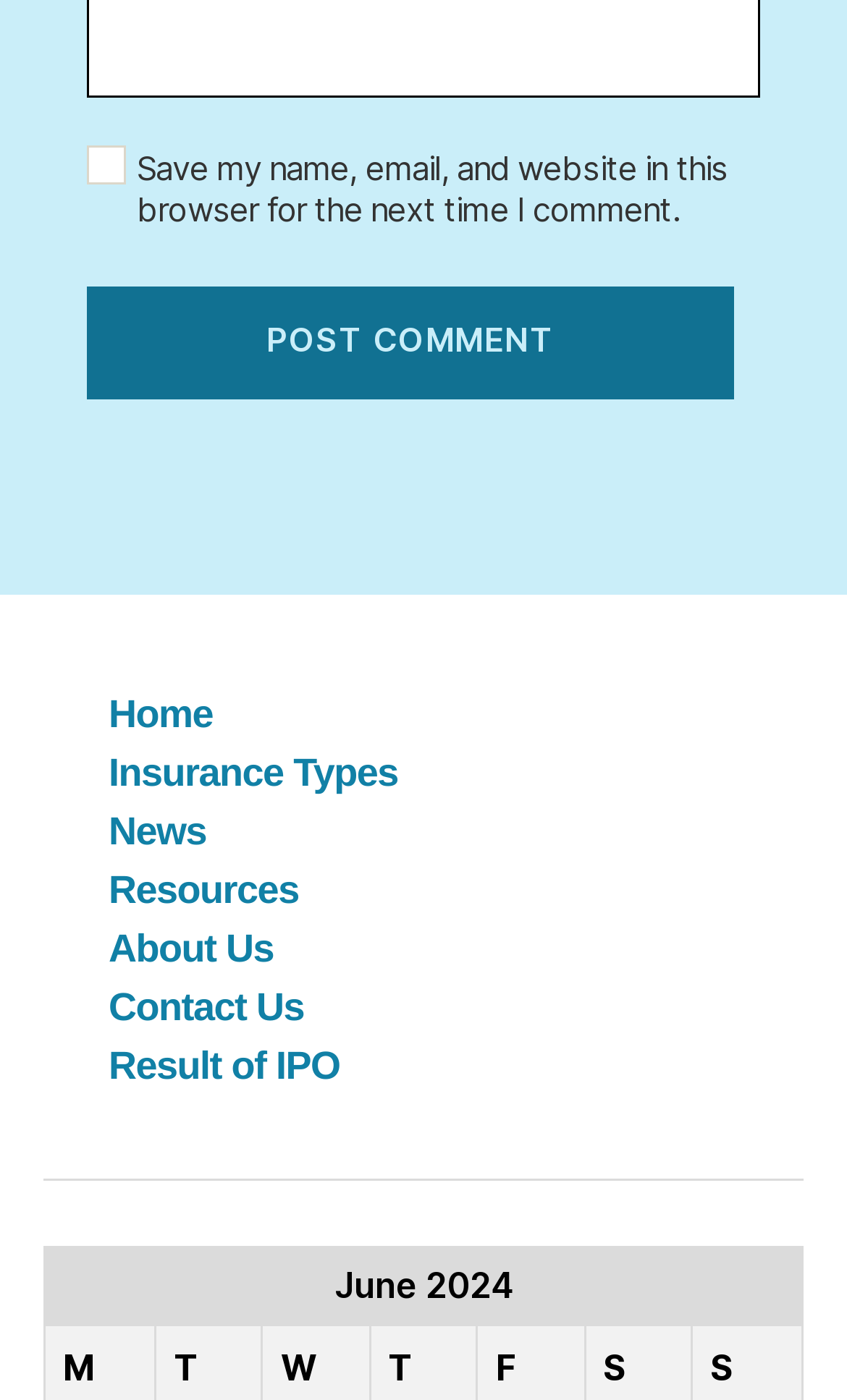What is the purpose of the checkbox?
Based on the image, answer the question with as much detail as possible.

The checkbox is located at the top of the page with the text 'Save my name, email, and website in this browser for the next time I comment.' This suggests that the purpose of the checkbox is to save the user's comment information for future use.